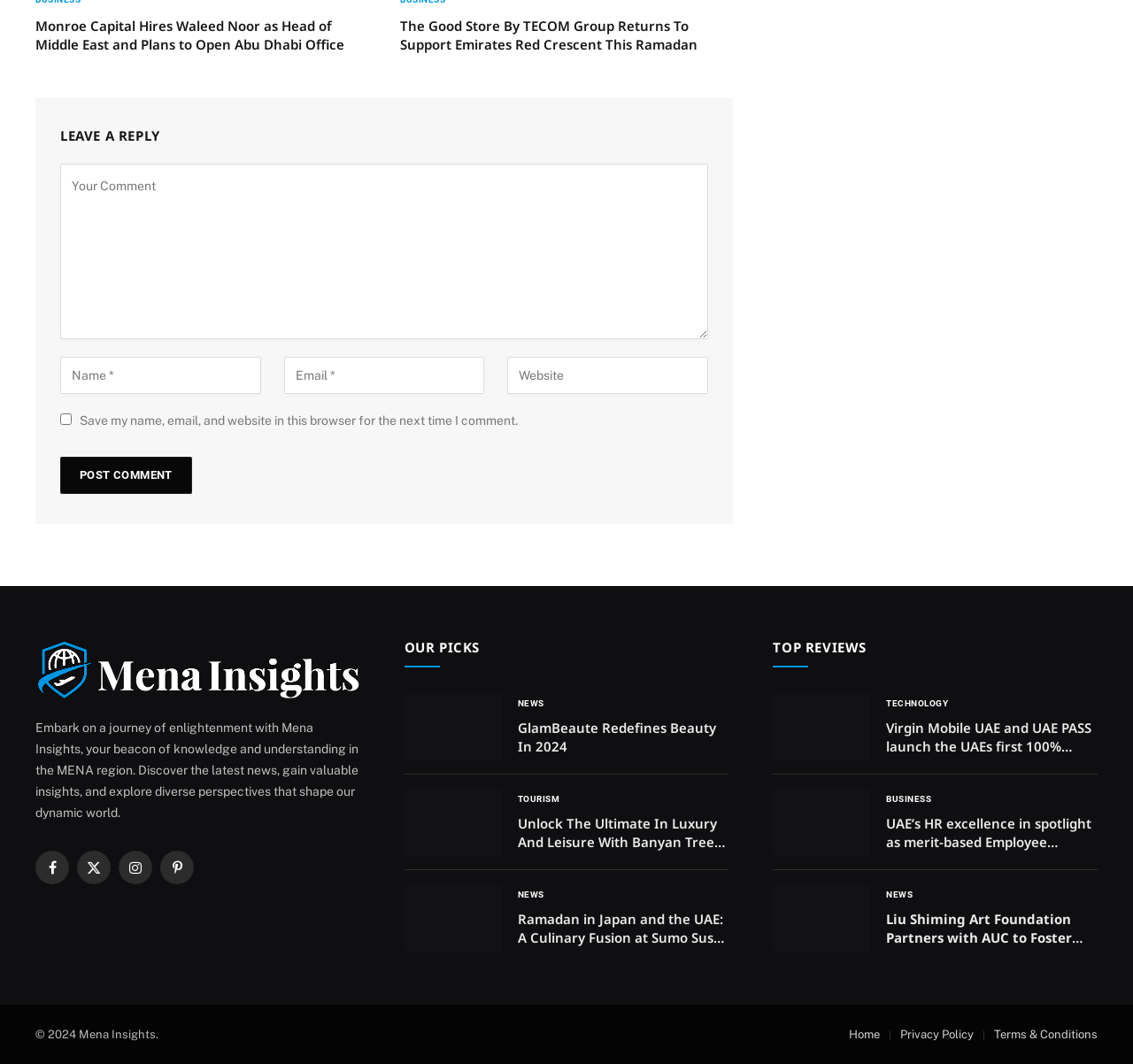How many articles are under 'OUR PICKS'?
Please give a detailed answer to the question using the information shown in the image.

I counted the number of articles under the 'OUR PICKS' heading, which are 'GlamBeaute Redefines Beauty In 2024', 'Unlock The Ultimate In Luxury And Leisure With Banyan Tree Dubai’s Exclusive Pool And Beach Memberships', and 'Ramadan in Japan and the UAE: A Culinary Fusion at Sumo Sushi & Bento'.